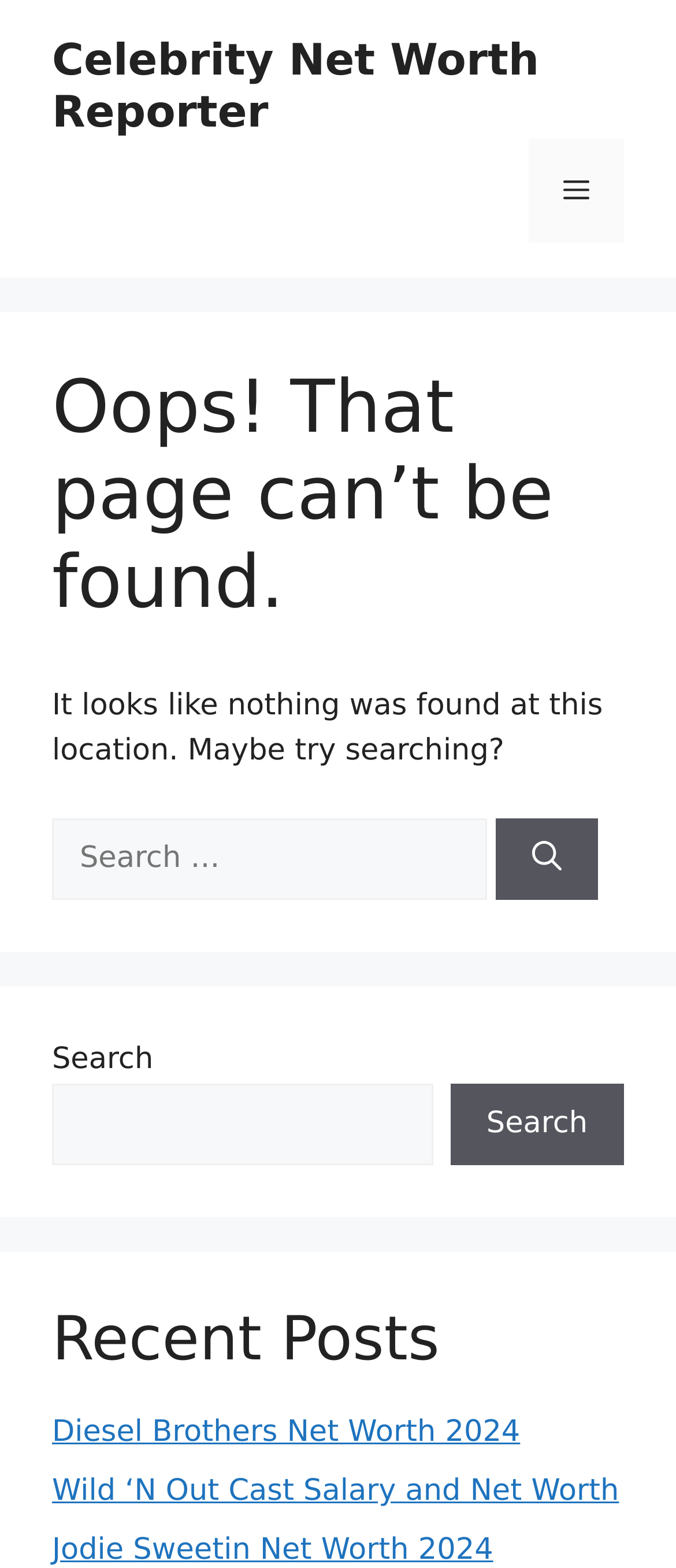What type of content is listed under 'Recent Posts'?
Answer the question with a thorough and detailed explanation.

The 'Recent Posts' section lists several links with titles such as 'Diesel Brothers Net Worth 2024', 'Wild ‘N Out Cast Salary and Net Worth', and 'Jodie Sweetin Net Worth 2024'. These titles suggest that the content listed under 'Recent Posts' is related to celebrity net worth and salaries.